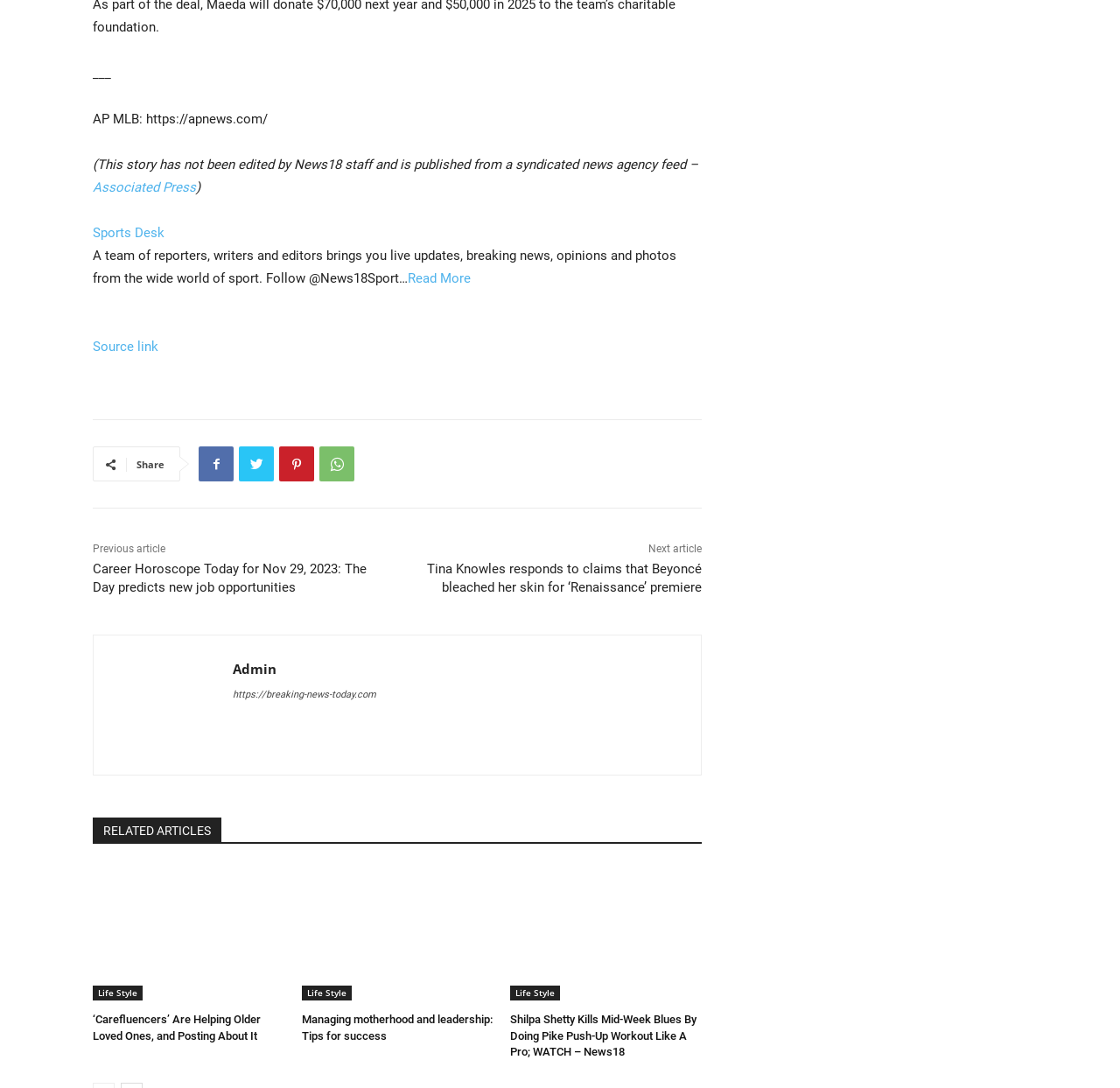Find the bounding box of the web element that fits this description: "Source link".

[0.083, 0.312, 0.141, 0.326]